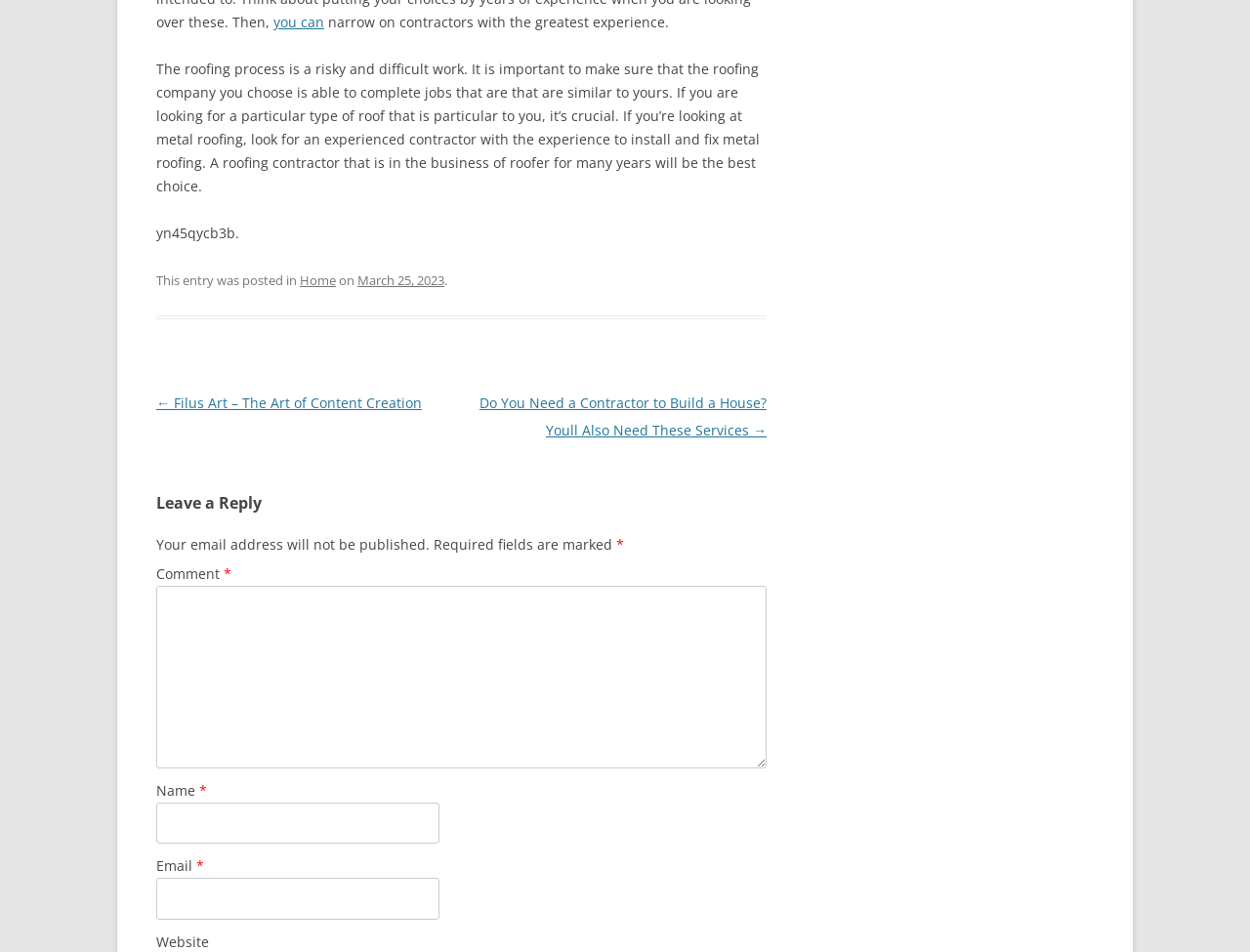Determine the bounding box coordinates of the clickable element to achieve the following action: 'type your comment'. Provide the coordinates as four float values between 0 and 1, formatted as [left, top, right, bottom].

[0.125, 0.616, 0.613, 0.807]